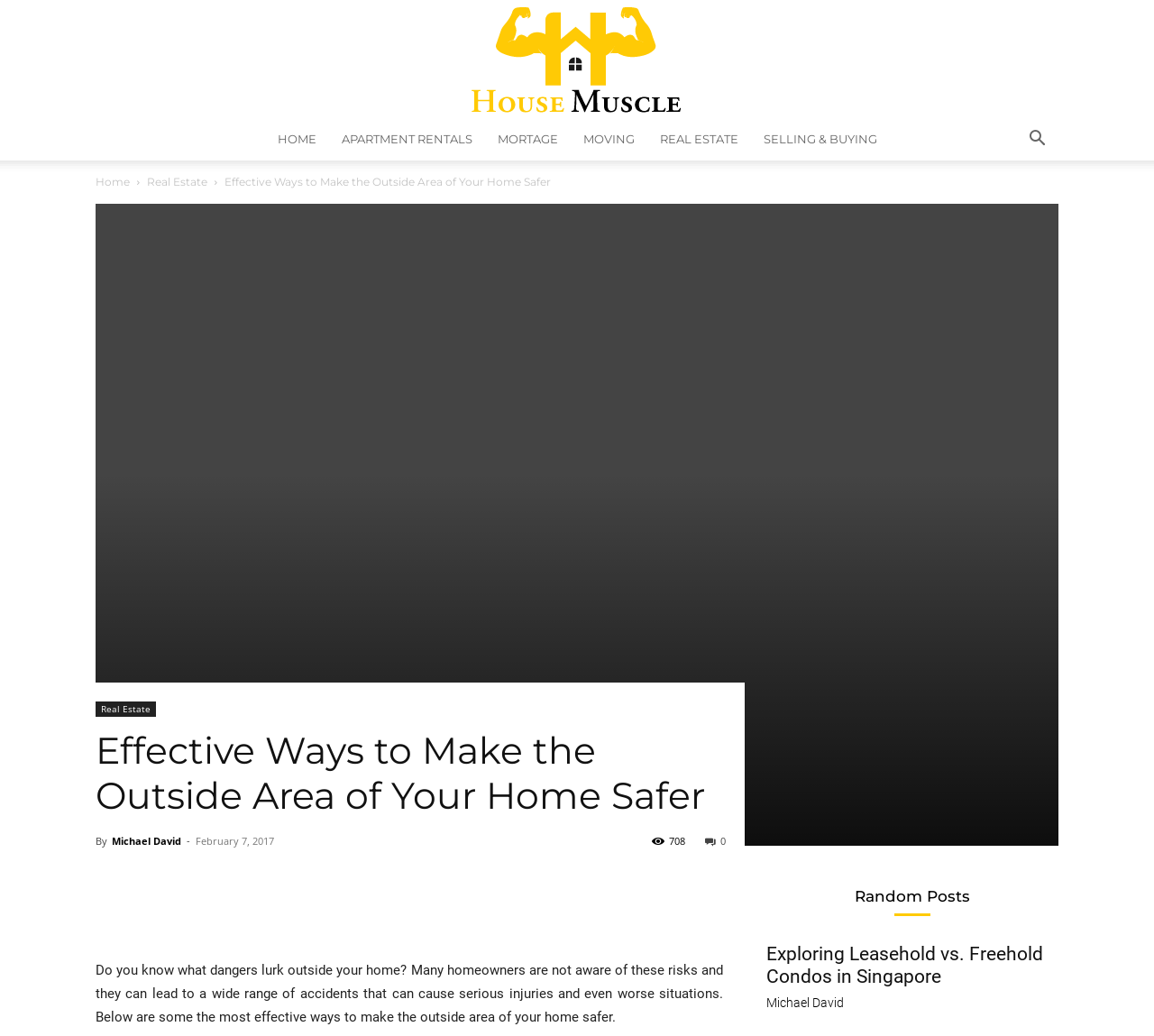What is the name of the website?
Refer to the image and give a detailed response to the question.

I determined the name of the website by looking at the top-left corner of the webpage, where I found a link with the text 'House Muscle: For All Things Home'.